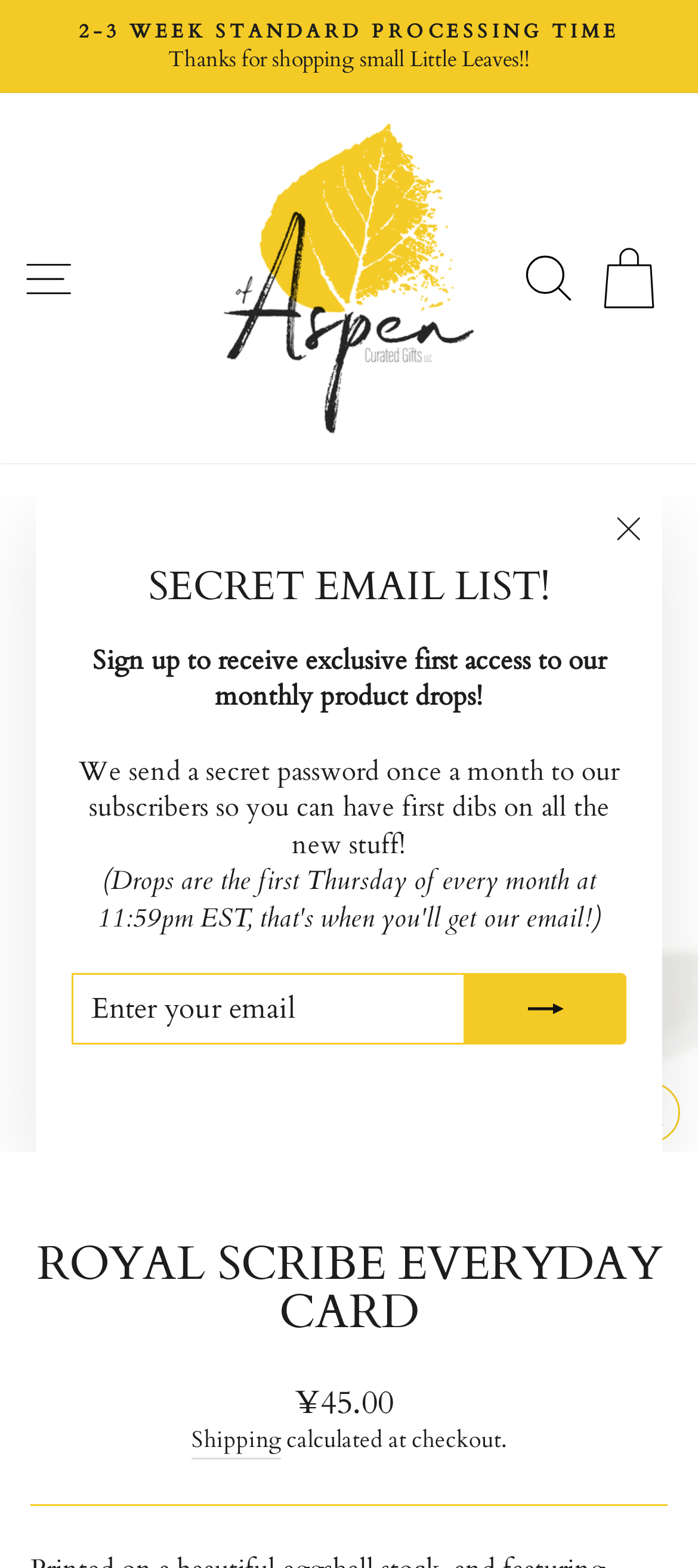Produce an extensive caption that describes everything on the webpage.

This webpage is about a product called "Royal Scribe Everyday Card" from Of Aspen Curated Gifts. At the top, there is a navigation section with a "Pause slideshow" button, a "SITE NAVIGATION" button, and links to "SEARCH" and "Shopping cart". The shopping cart link has an accompanying image of a shopping cart.

Below the navigation section, there is a prominent promotion announcing "FREE SHIPPING on all orders over $150 in the USA". 

Further down, there is a call-to-action to sign up for a "SECRET EMAIL LIST" to receive exclusive access to monthly product drops. This section includes a heading, a brief description, and a form to enter an email address and subscribe.

The main product image, "Royal Scribe Everyday Card", is displayed prominently on the page. Below the image, there is a heading with the product name, followed by pricing information, including a regular price of ¥45.00. There is also a link to "Shipping" with a note that the cost will be calculated at checkout.

At the bottom of the page, there is a horizontal separator line.